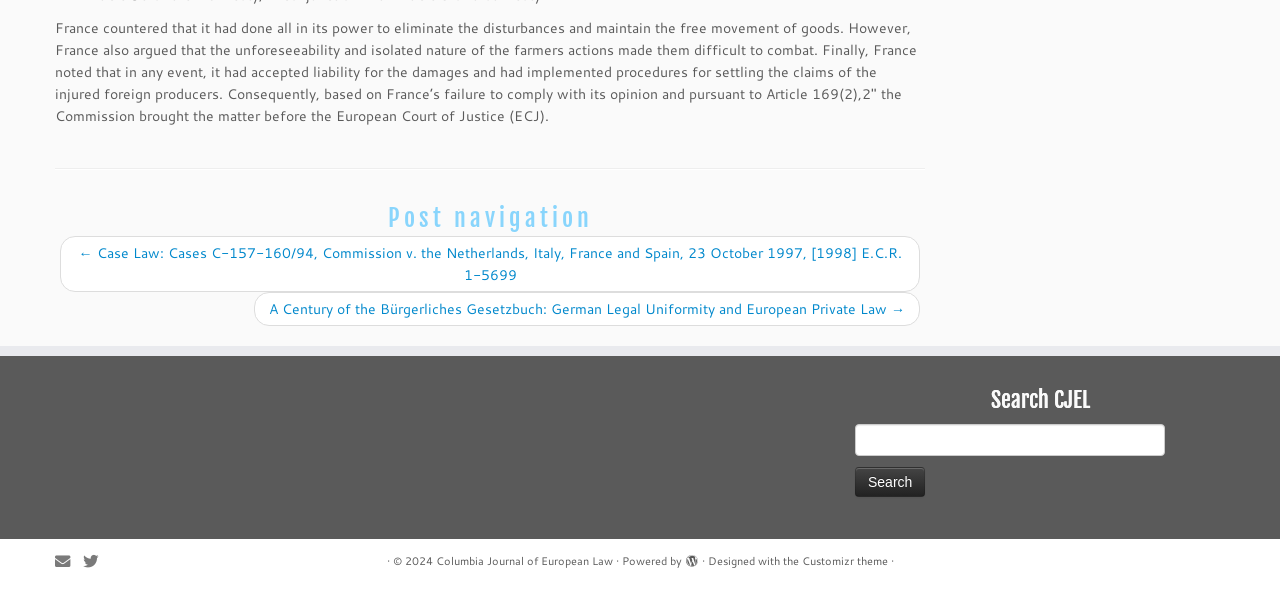Locate the bounding box coordinates of the element's region that should be clicked to carry out the following instruction: "Follow on Twitter". The coordinates need to be four float numbers between 0 and 1, i.e., [left, top, right, bottom].

[0.065, 0.932, 0.087, 0.968]